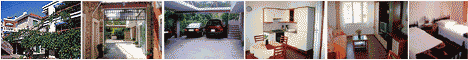What is the purpose of the second image?
Using the image, elaborate on the answer with as much detail as possible.

The second image features a spacious garage area with two parked cars, indicating that the accommodation provides convenient parking for guests.